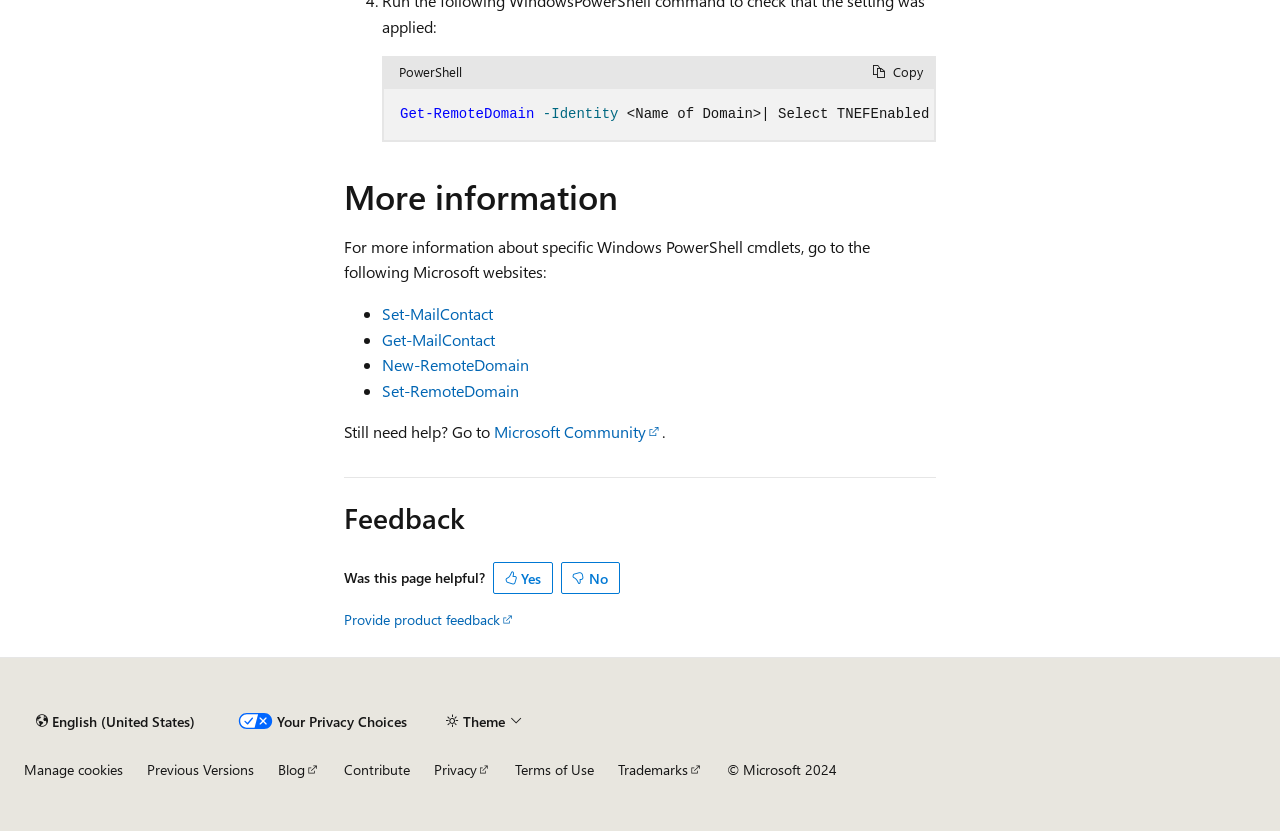What is the topic of the webpage?
Refer to the image and respond with a one-word or short-phrase answer.

Windows PowerShell cmdlets